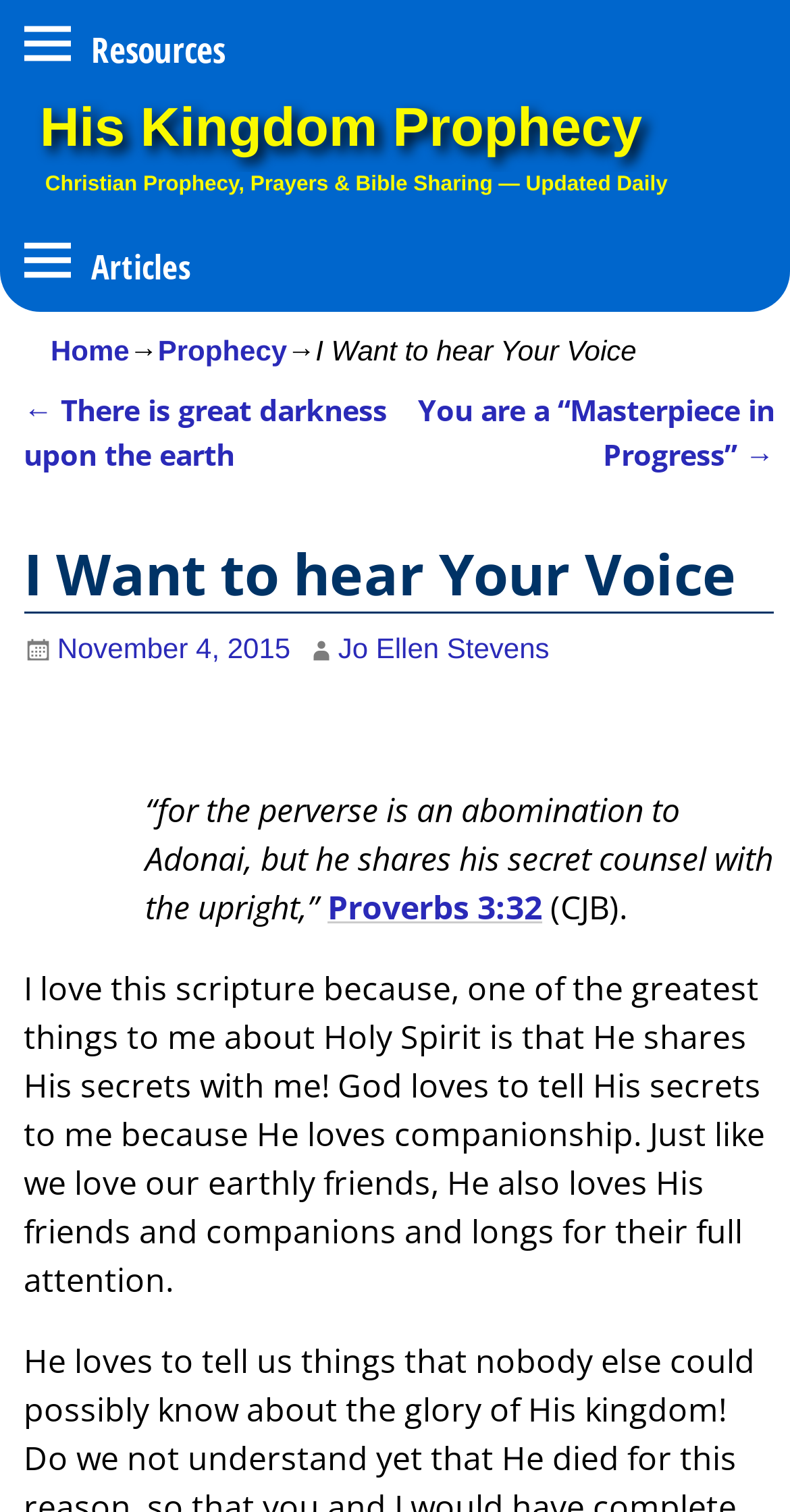Please pinpoint the bounding box coordinates for the region I should click to adhere to this instruction: "Read 'Proverbs 3:32'".

[0.415, 0.585, 0.686, 0.615]